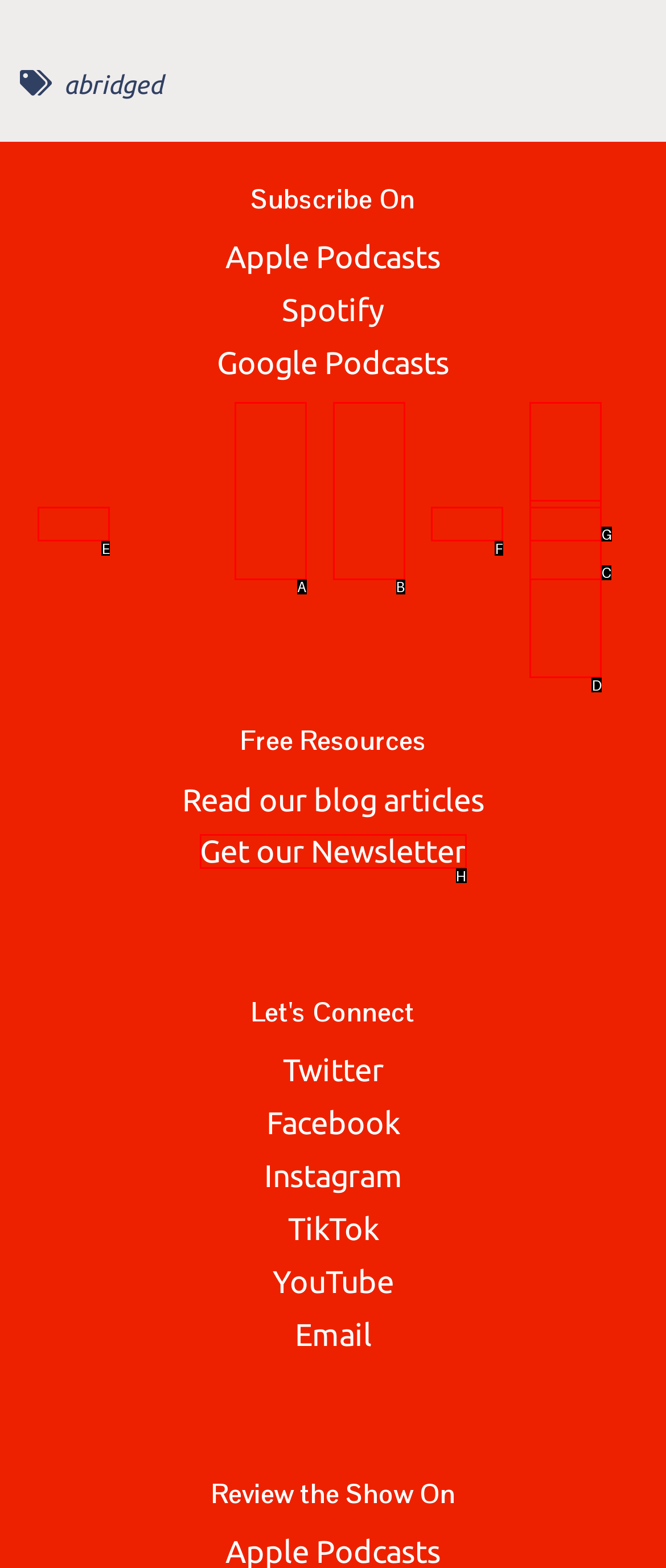Find the appropriate UI element to complete the task: Get our Newsletter. Indicate your choice by providing the letter of the element.

H